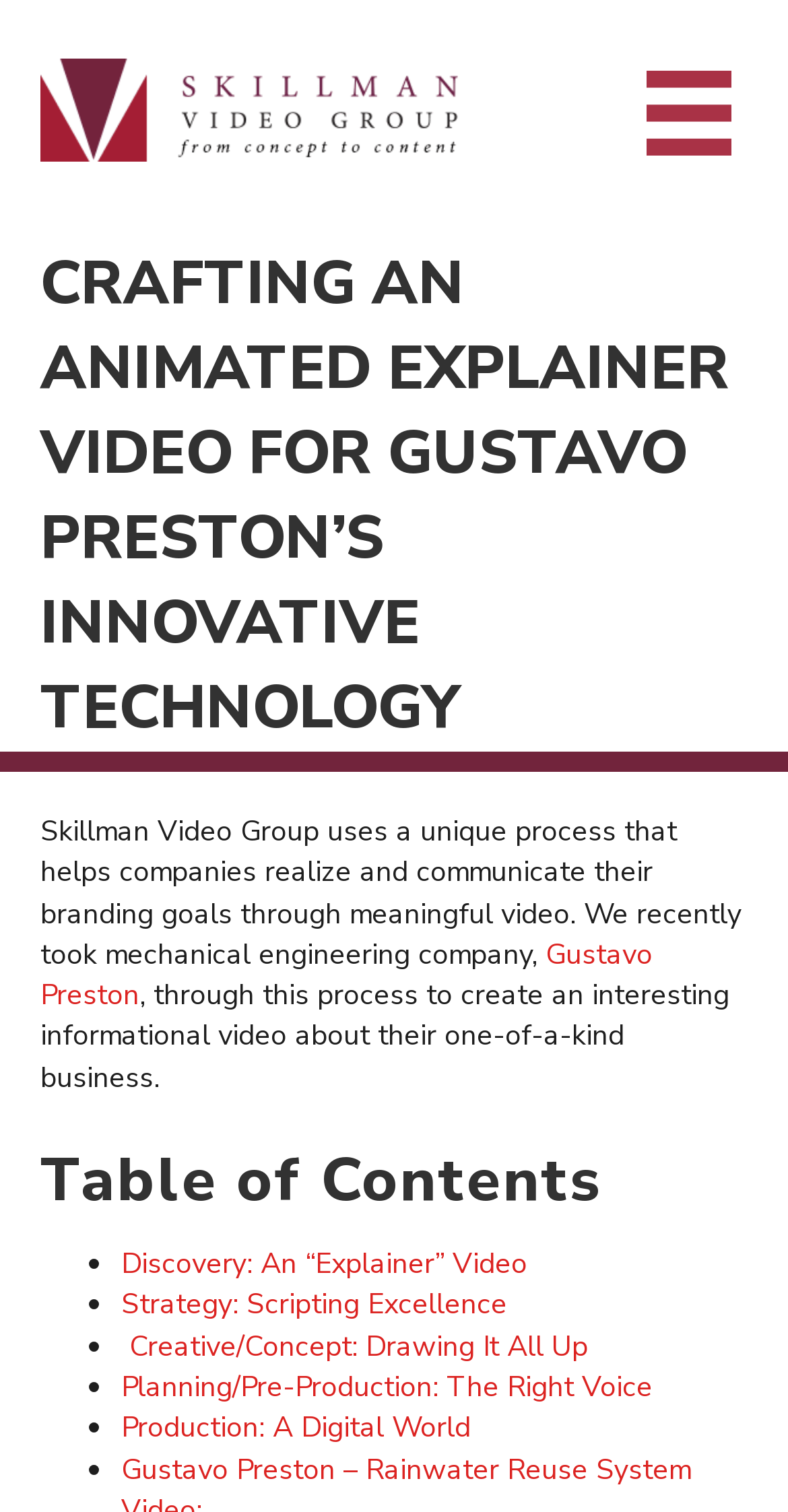Refer to the image and provide a thorough answer to this question:
What is the name of the mechanical engineering company?

I found the answer by reading the text on the webpage, which mentions that Skillman Video Group took mechanical engineering company, Gustavo Preston, through their process to create an interesting informational video.